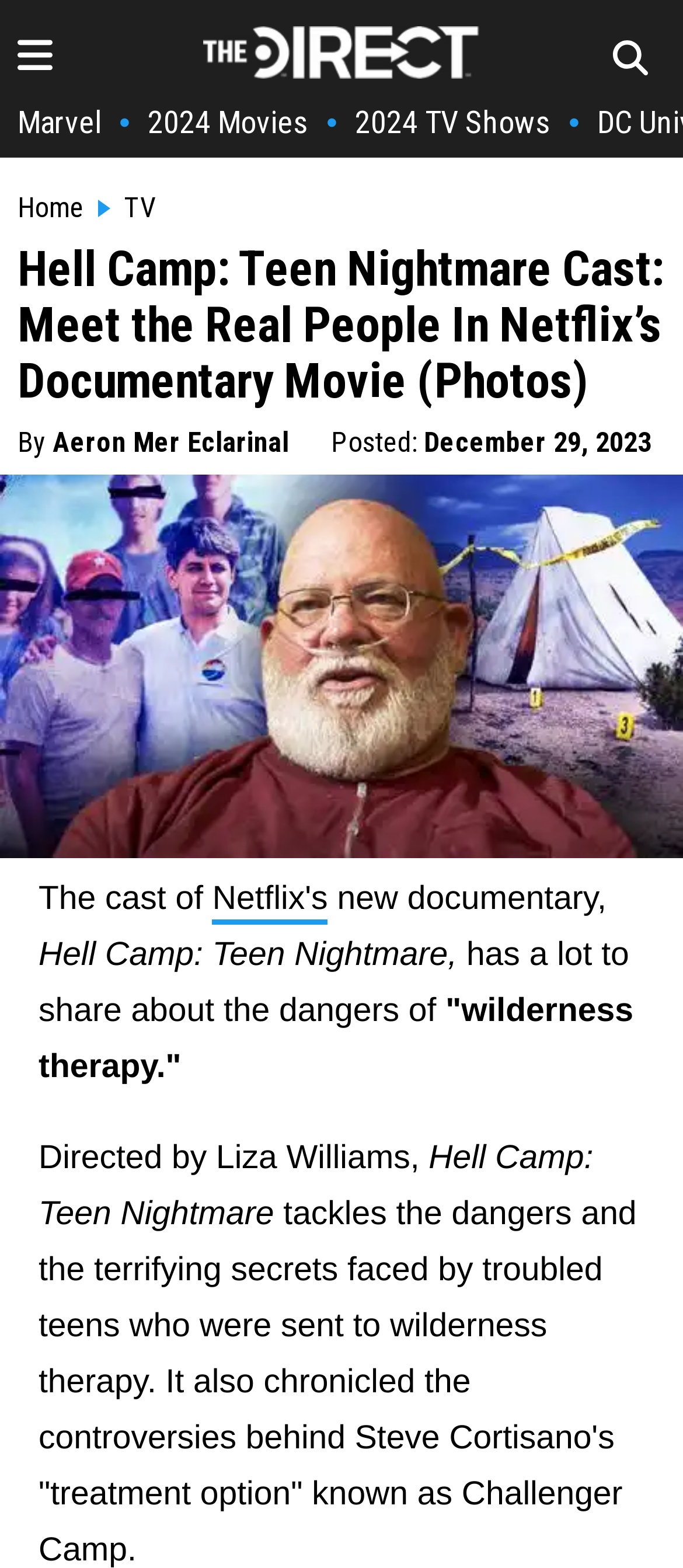Bounding box coordinates are given in the format (top-left x, top-left y, bottom-right x, bottom-right y). All values should be floating point numbers between 0 and 1. Provide the bounding box coordinate for the UI element described as: 2024 Movies

[0.216, 0.066, 0.452, 0.089]